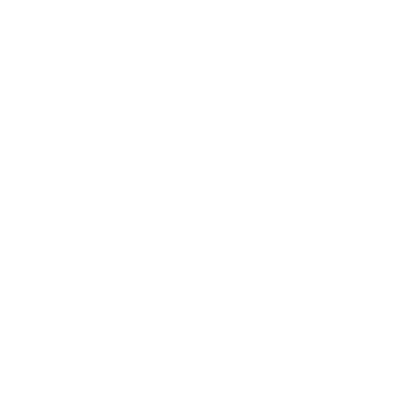What is the purpose of the UV-resistant materials?
Refer to the image and respond with a one-word or short-phrase answer.

Block harmful sunlight